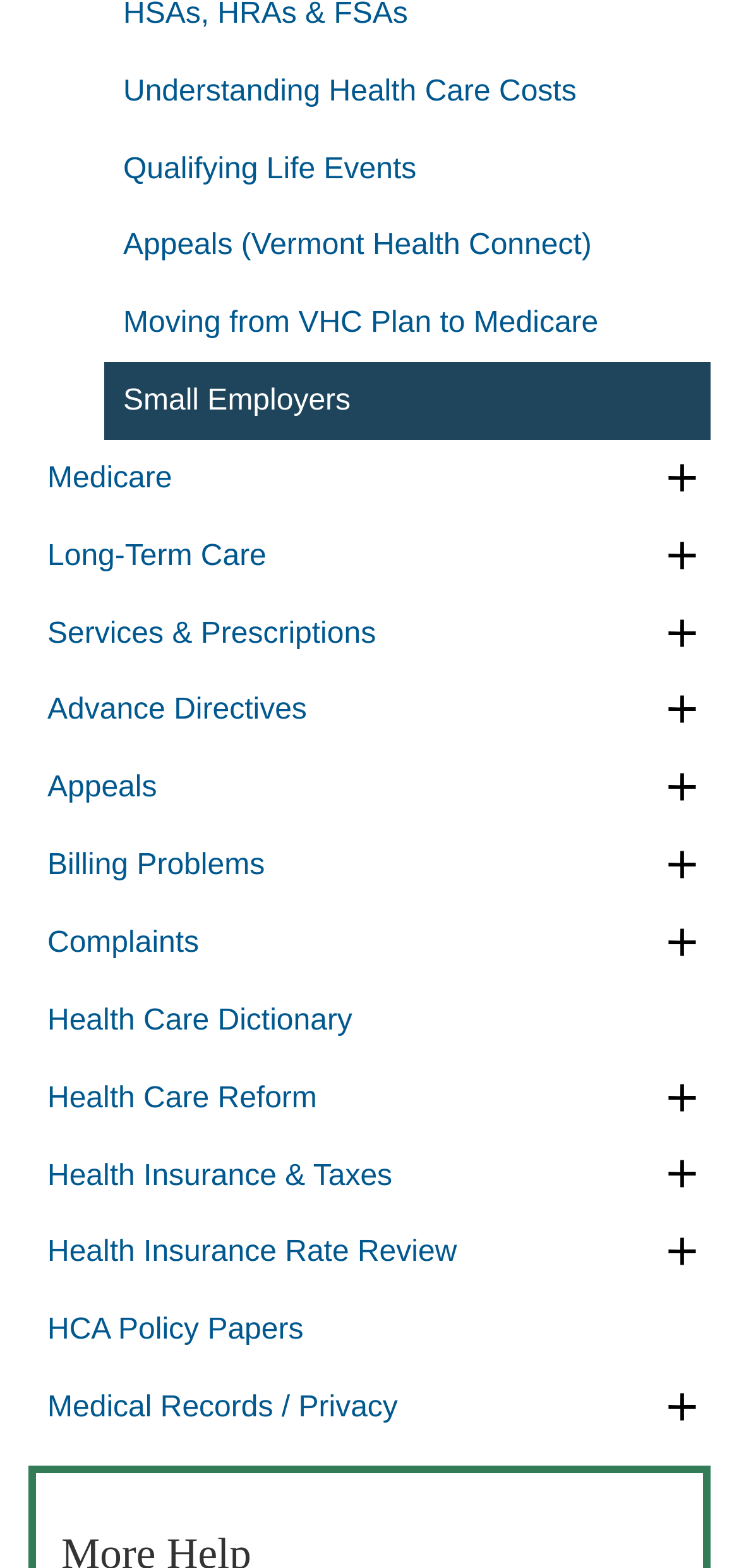Please mark the bounding box coordinates of the area that should be clicked to carry out the instruction: "Click on Appeals".

[0.038, 0.478, 0.885, 0.527]